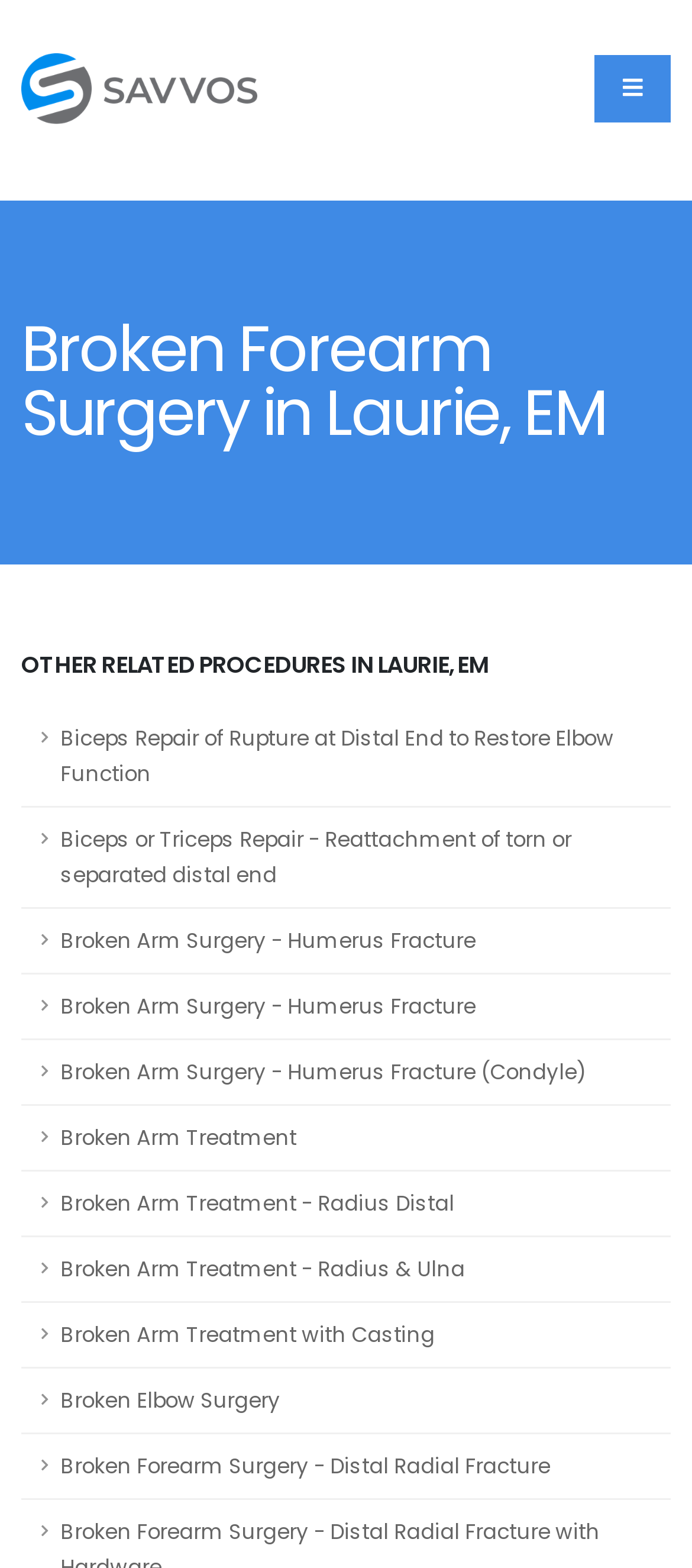What is the purpose of the button on the top right corner?
Can you provide an in-depth and detailed response to the question?

The button element with the bounding box coordinates [0.859, 0.035, 0.969, 0.078] has an OCR text '', which is a common icon for a menu button. Therefore, the purpose of this button is likely to open a menu.